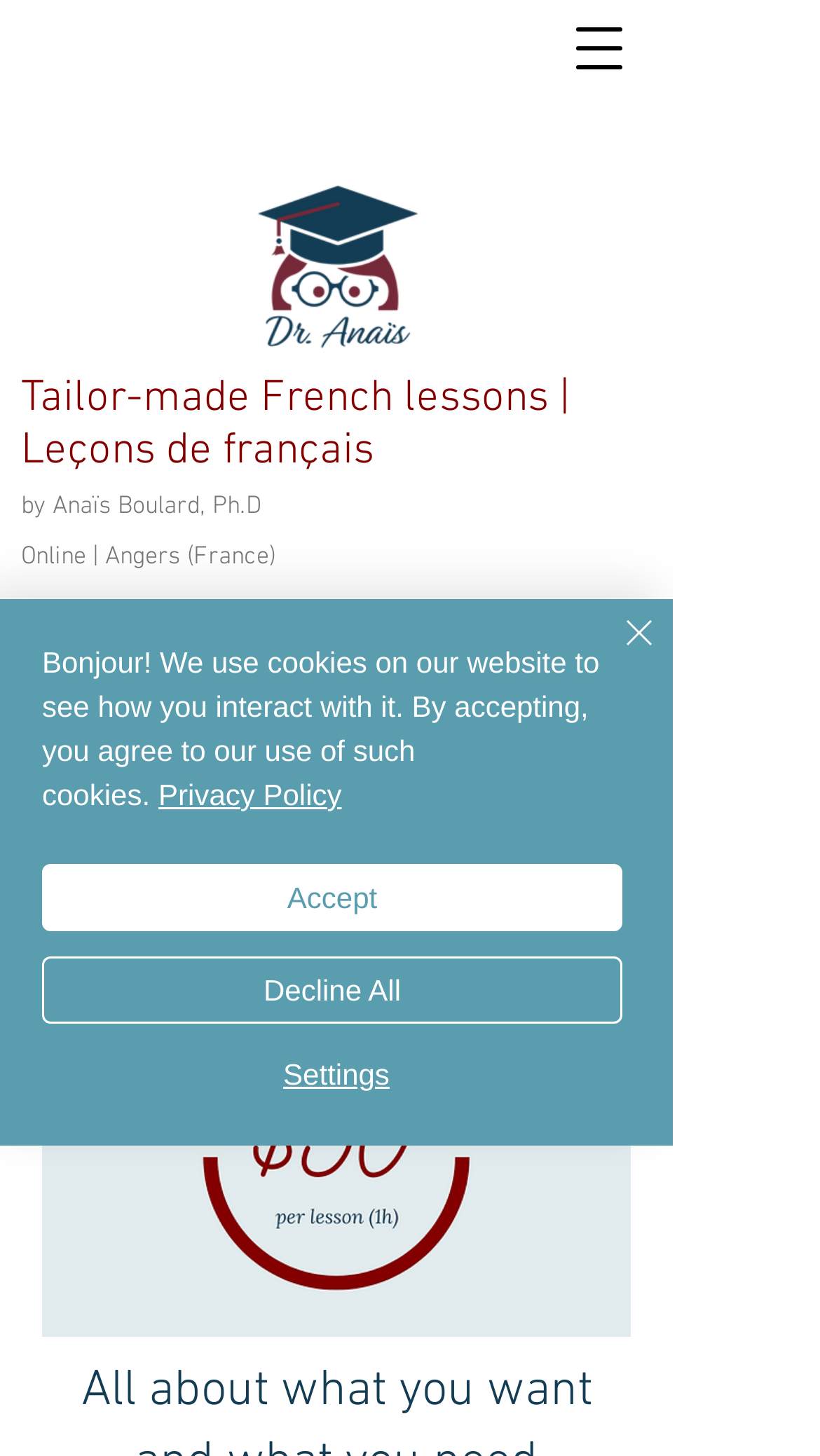Find the bounding box coordinates for the area that should be clicked to accomplish the instruction: "Check the Instagram icon".

[0.374, 0.426, 0.438, 0.462]